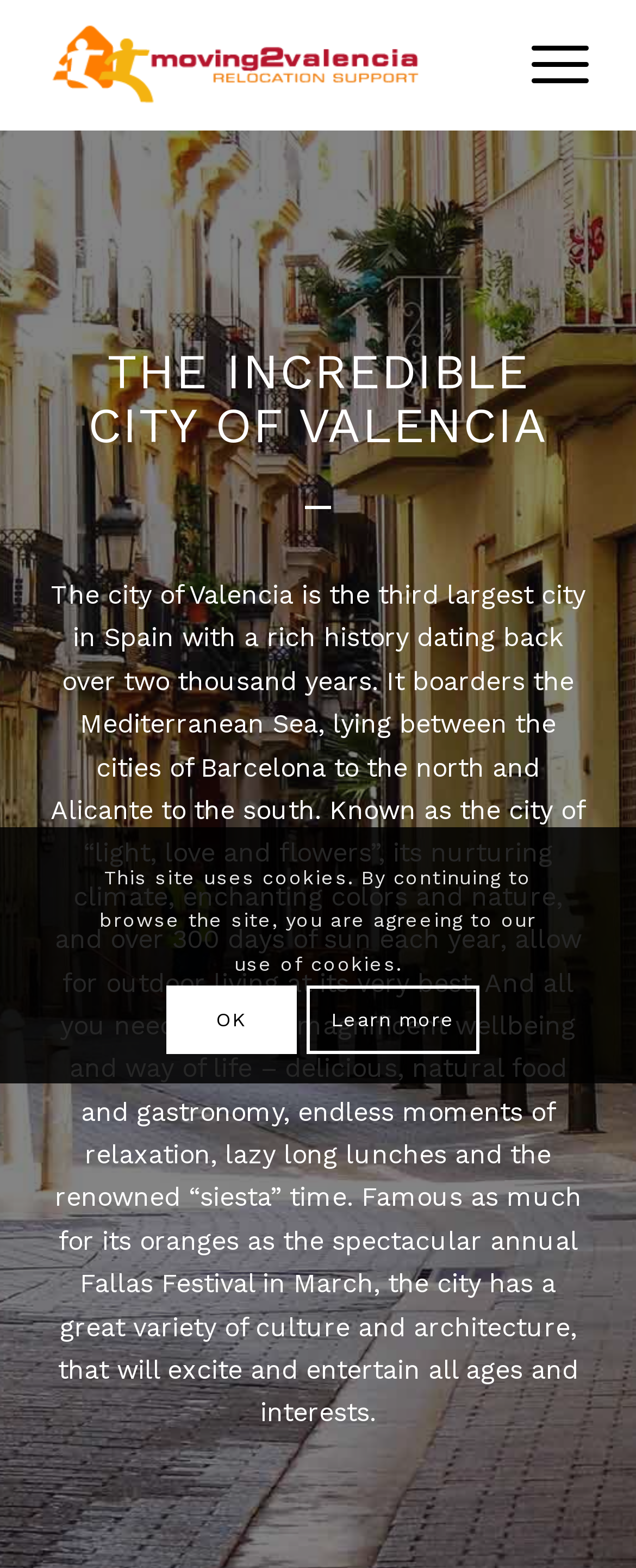How many days of sun does Valencia have per year?
Using the image, respond with a single word or phrase.

Over 300